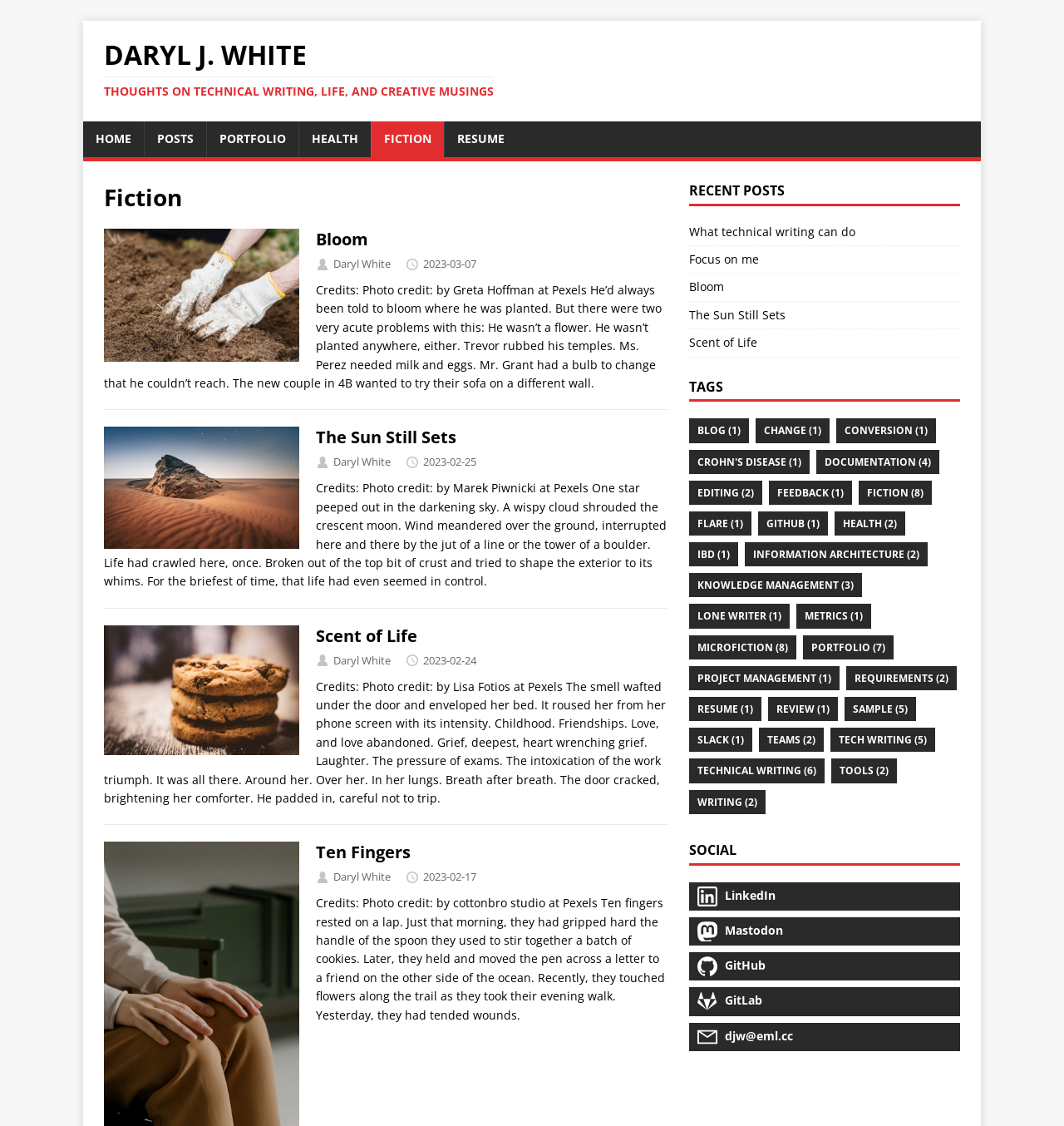Show the bounding box coordinates of the element that should be clicked to complete the task: "Read the 'Bloom' fiction".

[0.098, 0.203, 0.627, 0.364]